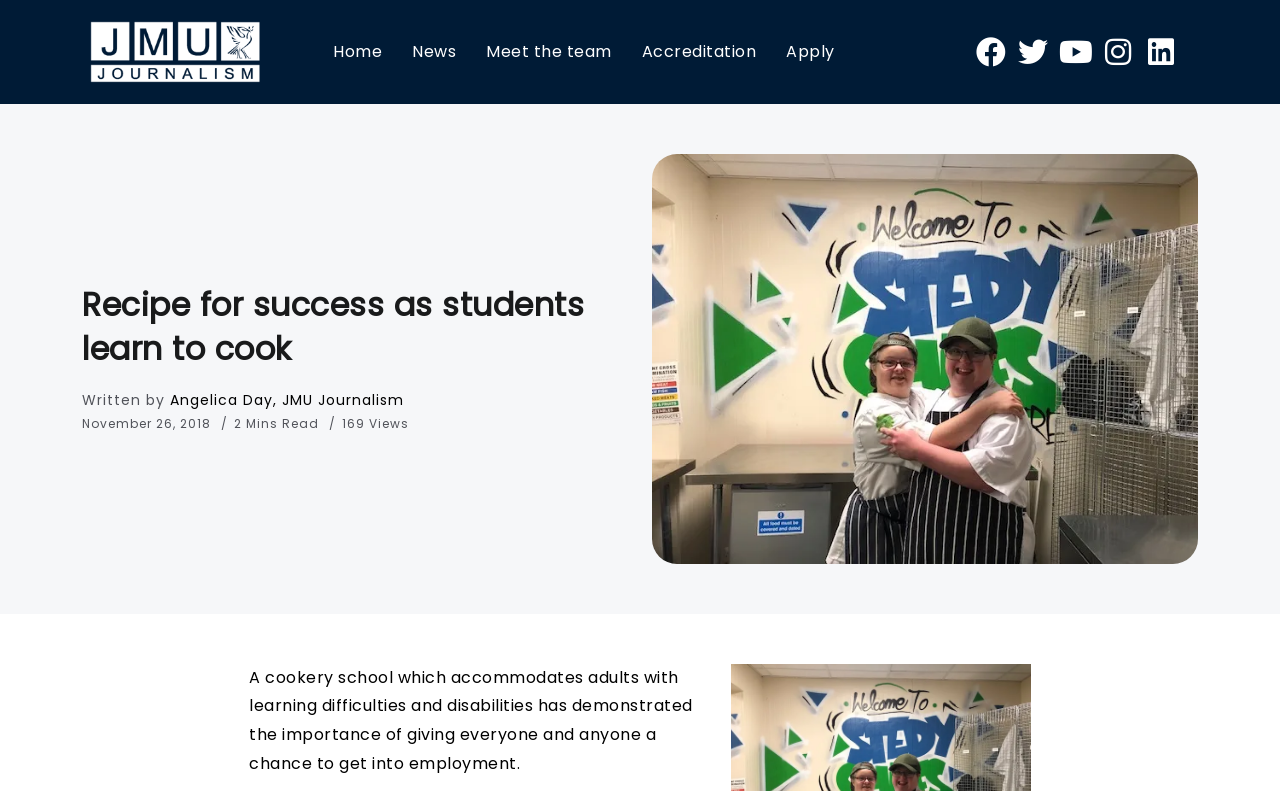Analyze the image and provide a detailed answer to the question: How many social media links are there?

There are five social media links at the top right corner of the webpage, which are Facebook, Twitter, Youtube, Instagram, and Linkedin, each represented by an icon and a link.